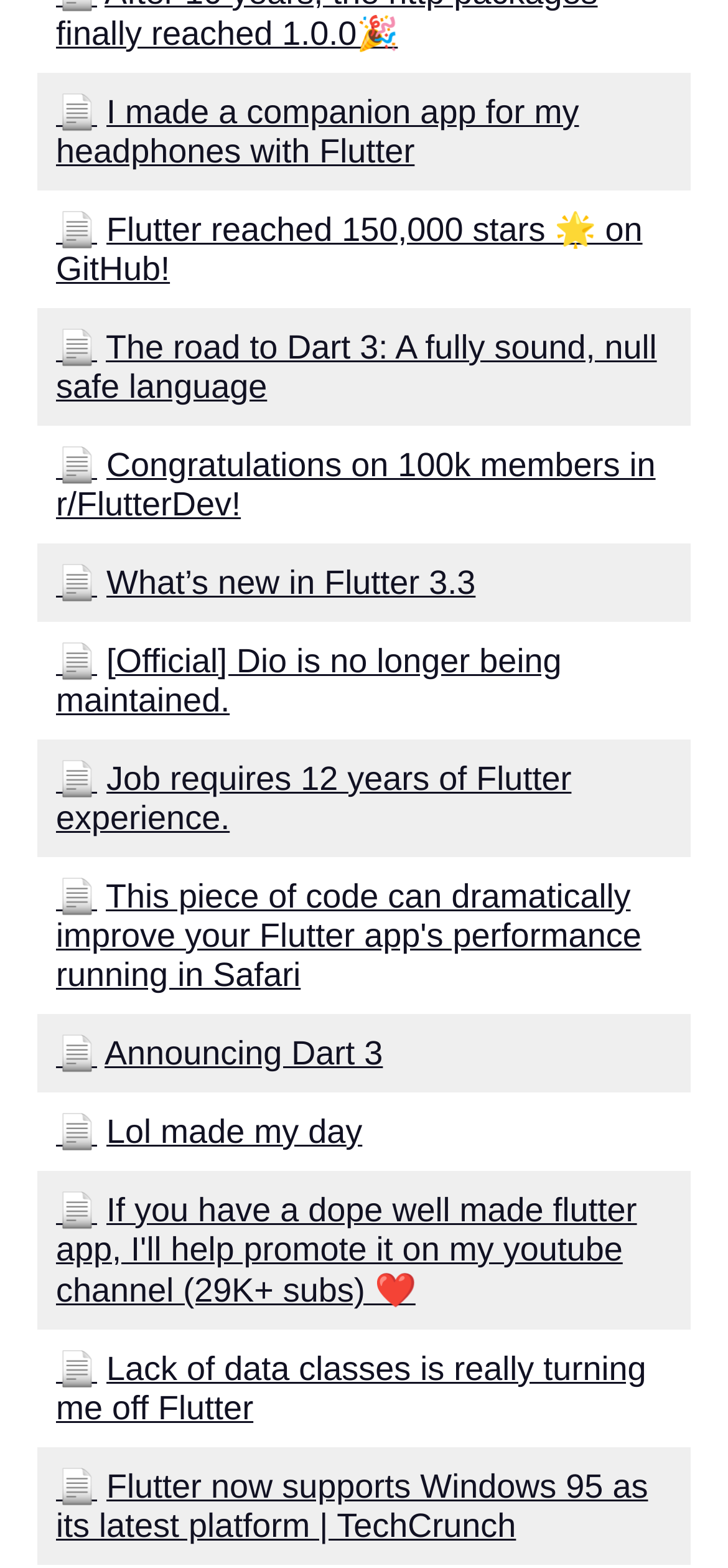Provide a short, one-word or phrase answer to the question below:
What is the icon name of the element at coordinates [0.077, 0.059, 0.133, 0.083]?

📄